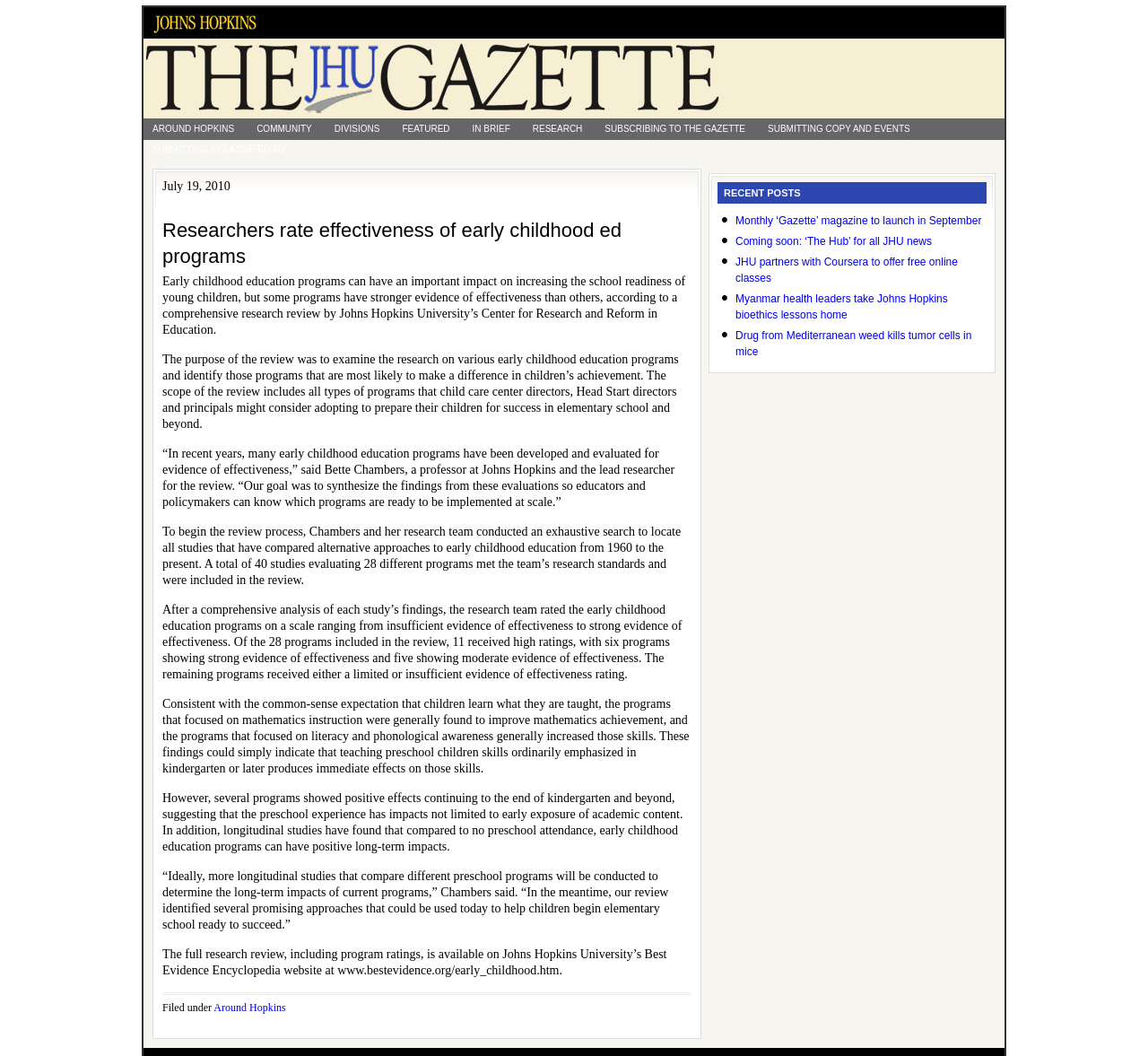Find the bounding box coordinates for the HTML element described in this sentence: "Around Hopkins". Provide the coordinates as four float numbers between 0 and 1, in the format [left, top, right, bottom].

[0.186, 0.948, 0.249, 0.96]